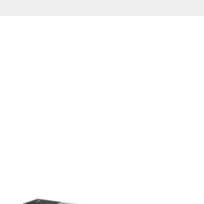What type of users is the Delipow USB 9V Lithium-ion Rechargeable Battery suitable for?
Answer the question with a single word or phrase derived from the image.

Casual users and tech enthusiasts